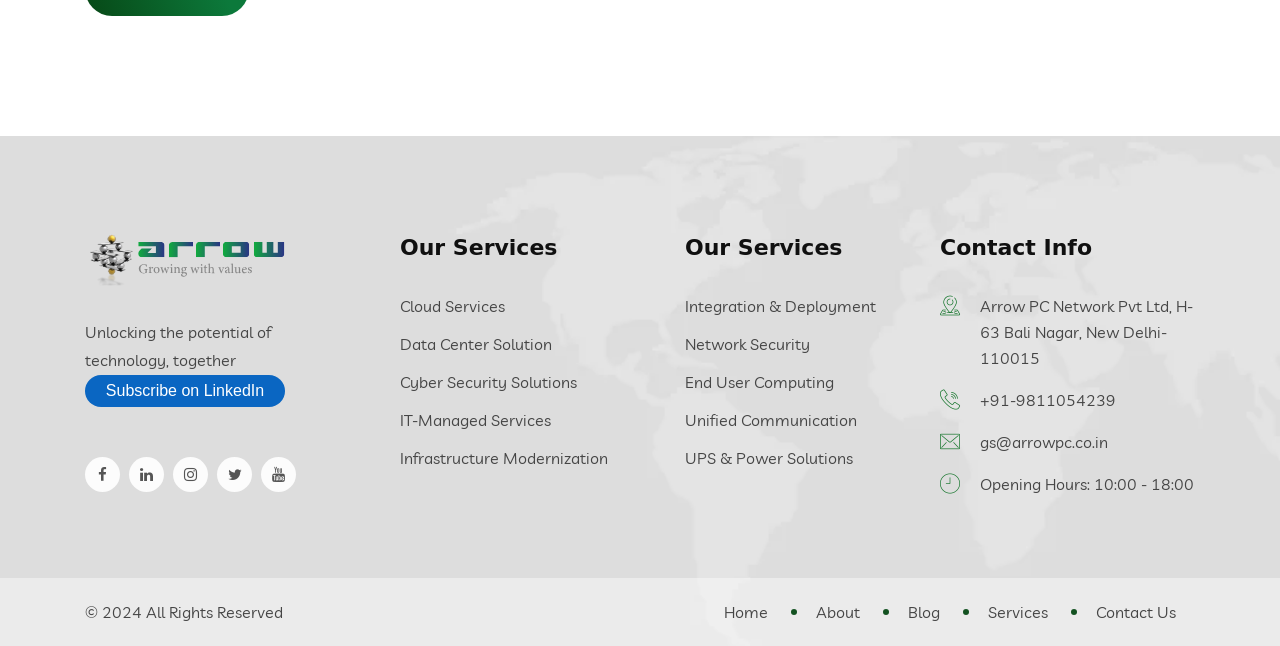How many services are listed under 'Our Services'?
Look at the screenshot and provide an in-depth answer.

I counted the number of services listed under 'Our Services', which are Cloud Services, Data Center Solution, Cyber Security Solutions, IT-Managed Services, Infrastructure Modernization, Integration & Deployment, Network Security, End User Computing, Unified Communication, and UPS & Power Solutions.